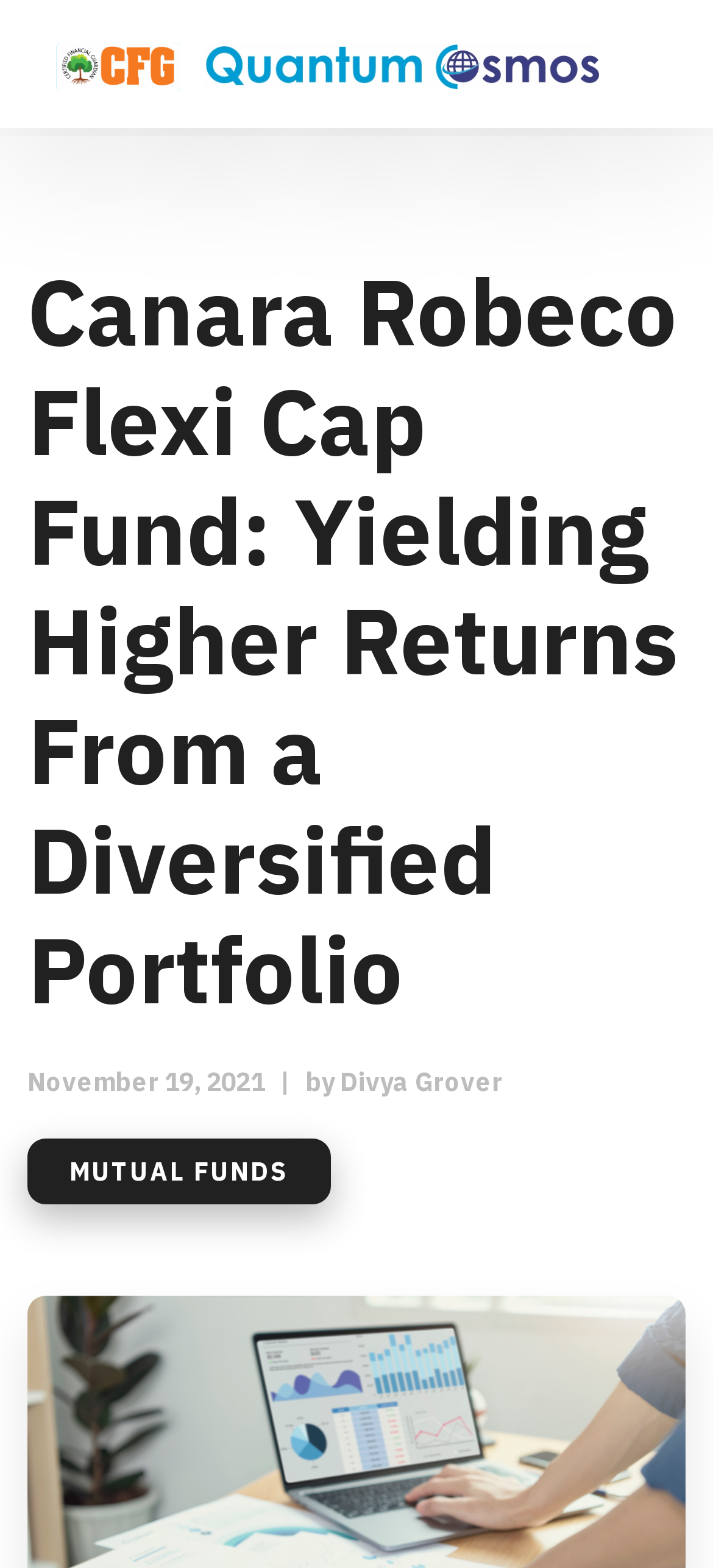What category does the article belong to?
Identify the answer in the screenshot and reply with a single word or phrase.

MUTUAL FUNDS